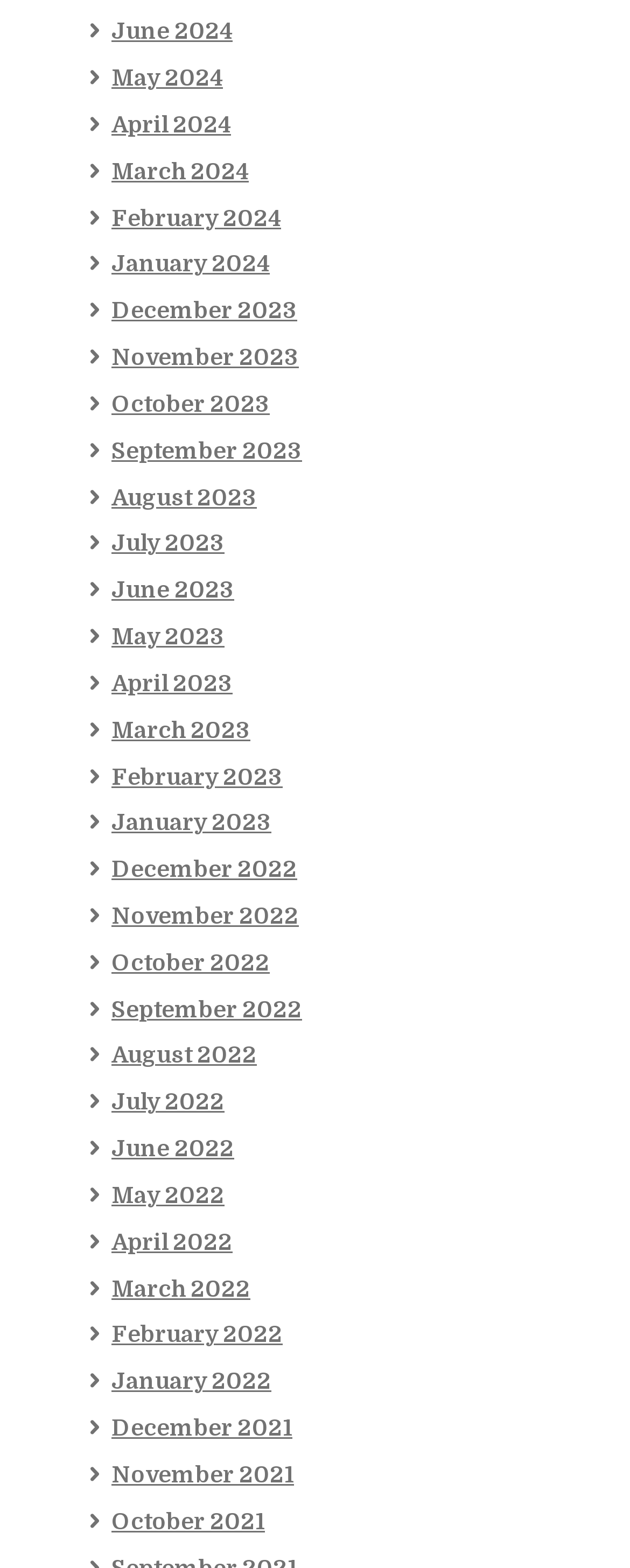Identify the bounding box coordinates of the section to be clicked to complete the task described by the following instruction: "Go to May 2023". The coordinates should be four float numbers between 0 and 1, formatted as [left, top, right, bottom].

[0.177, 0.398, 0.356, 0.414]